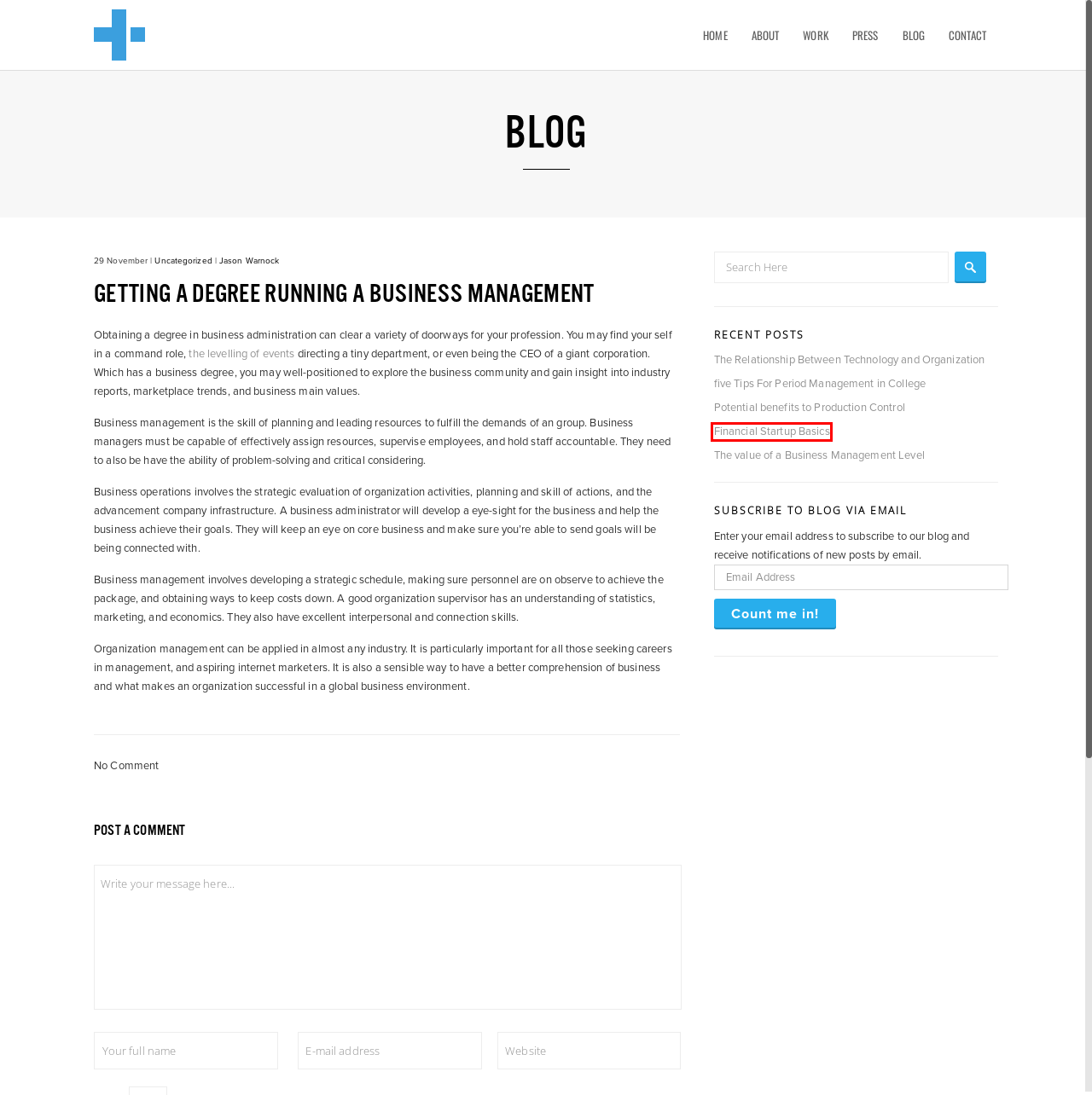Consider the screenshot of a webpage with a red bounding box around an element. Select the webpage description that best corresponds to the new page after clicking the element inside the red bounding box. Here are the candidates:
A. postandbeam.is | Post+Beam Blog – We Introduce The New
B. postandbeam.is | Uncategorized Archives - postandbeam.is
C. postandbeam.is | Contact Us - postandbeam.is
D. postandbeam.is | Potential benefits to Production Control - postandbeam.is
E. postandbeam.is | We Build Experiences - postandbeam.is
F. postandbeam.is | Financial Startup Basics - postandbeam.is
G. postandbeam.is | Press - postandbeam.is
H. postandbeam.is | five Tips For Period Management in College - postandbeam.is

F